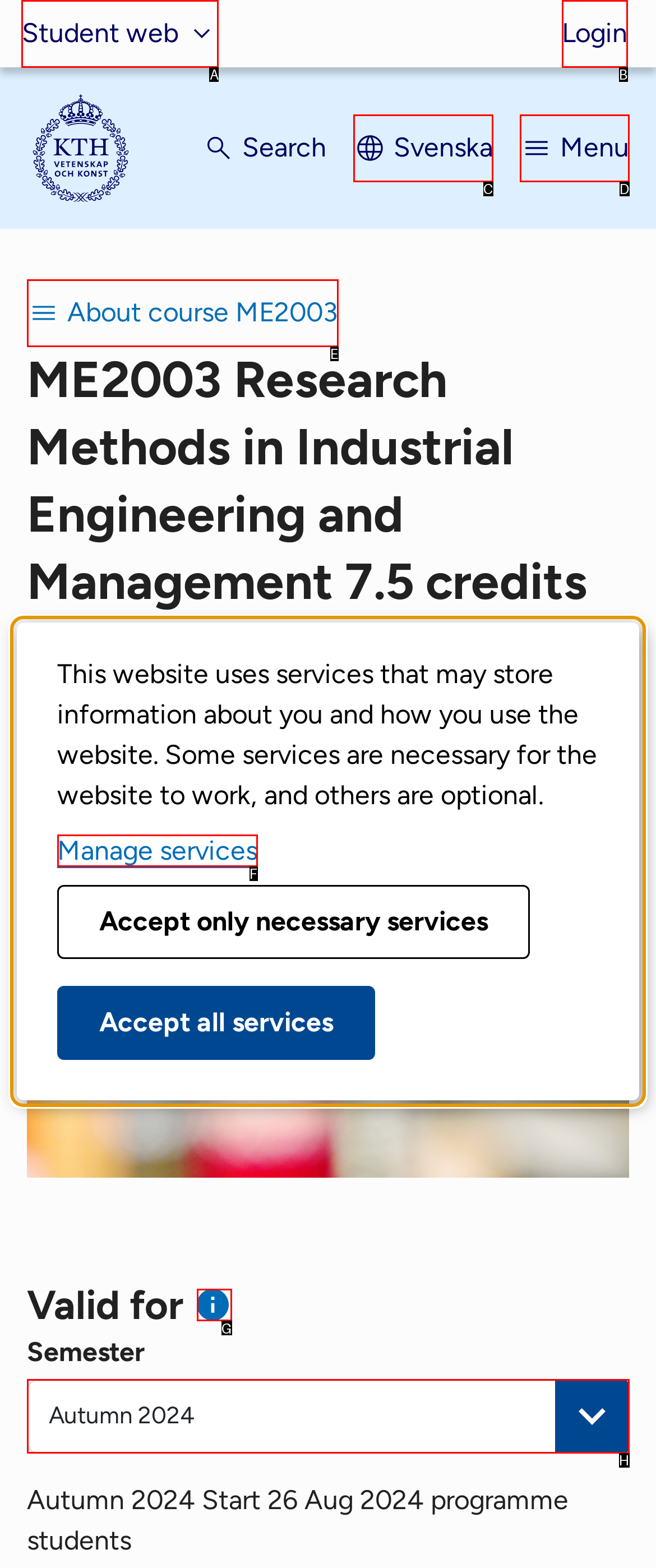Based on the given description: Manage services, determine which HTML element is the best match. Respond with the letter of the chosen option.

F